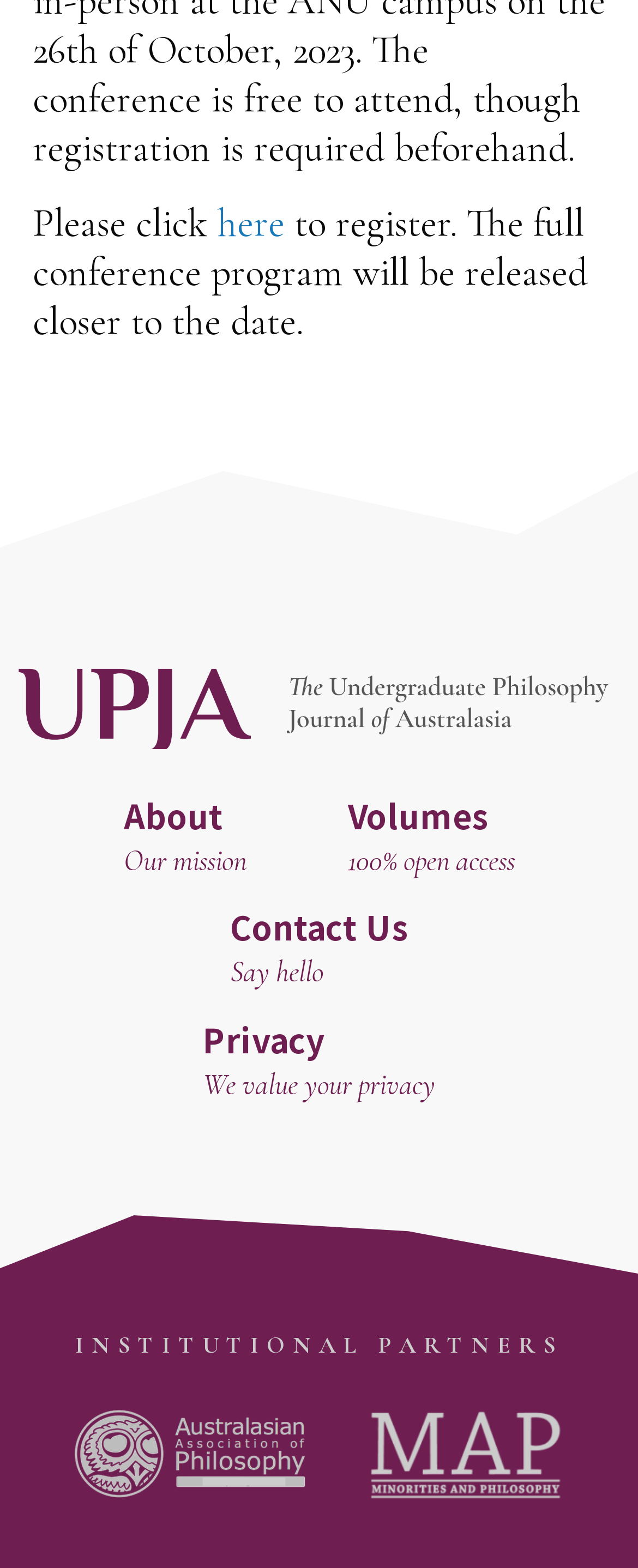Please find the bounding box coordinates of the element's region to be clicked to carry out this instruction: "click here to register".

[0.341, 0.127, 0.446, 0.157]